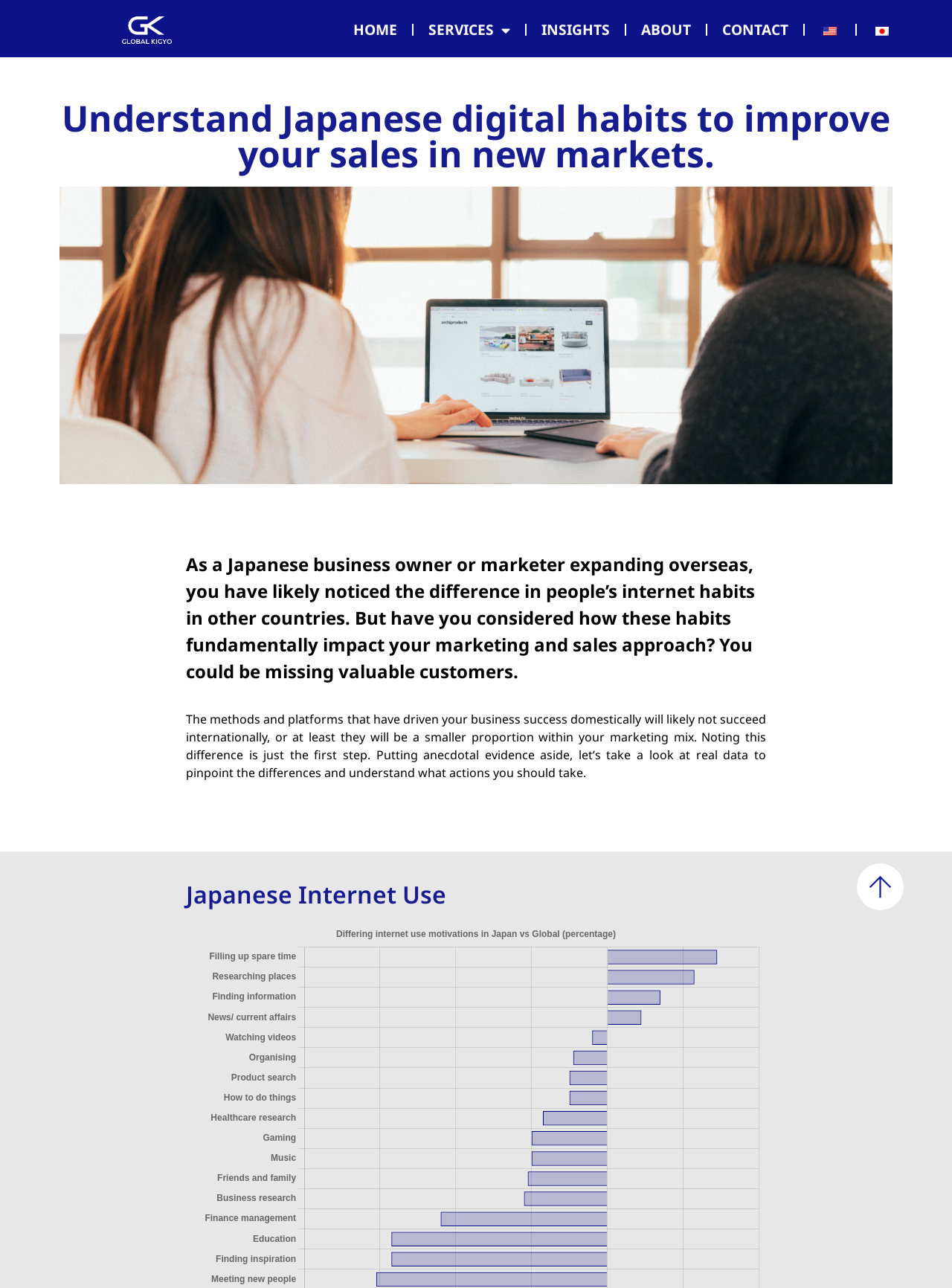Respond with a single word or short phrase to the following question: 
What is the topic of the second paragraph?

Marketing and sales approach